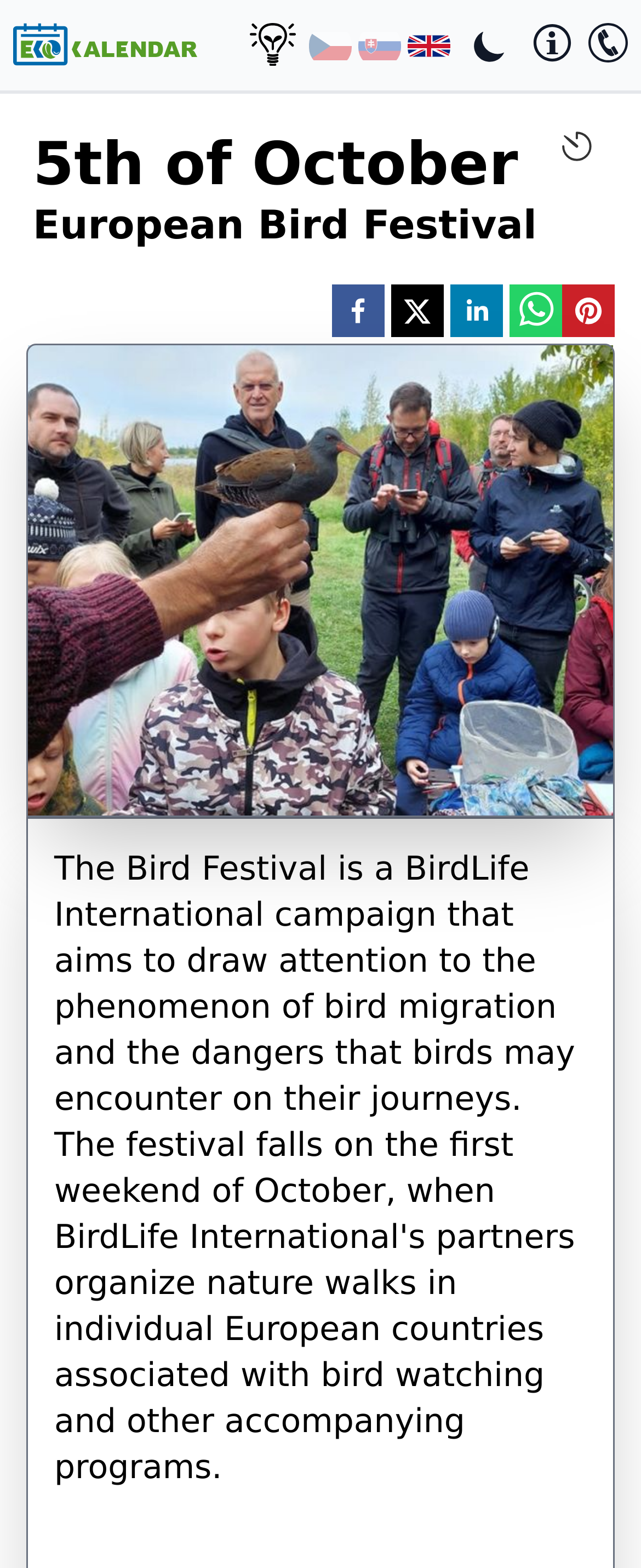Determine the bounding box coordinates of the clickable region to execute the instruction: "Switch to English language". The coordinates should be four float numbers between 0 and 1, denoted as [left, top, right, bottom].

[0.636, 0.015, 0.703, 0.042]